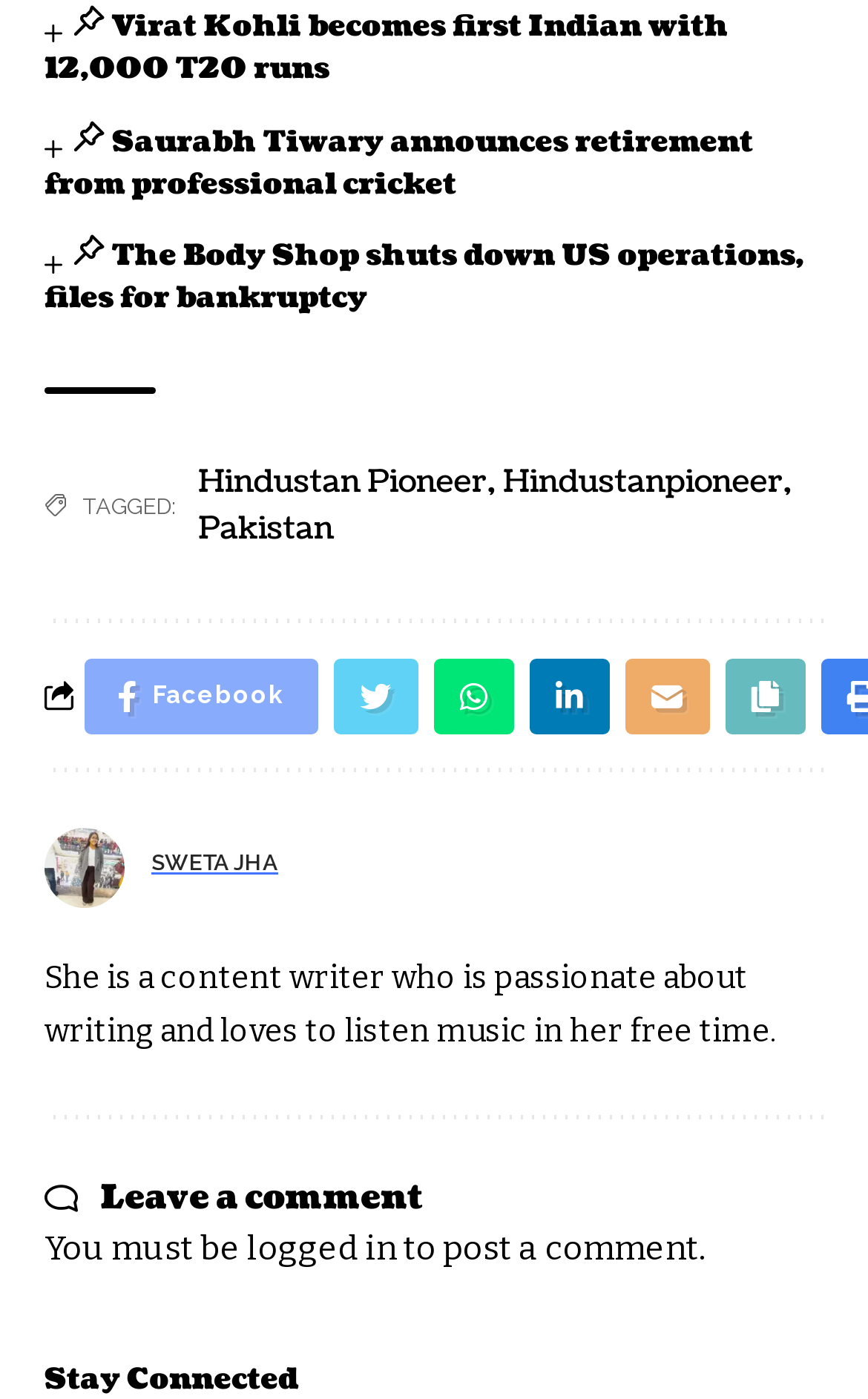Identify the bounding box coordinates of the clickable region required to complete the instruction: "Read about SWETA JHA". The coordinates should be given as four float numbers within the range of 0 and 1, i.e., [left, top, right, bottom].

[0.174, 0.608, 0.321, 0.625]